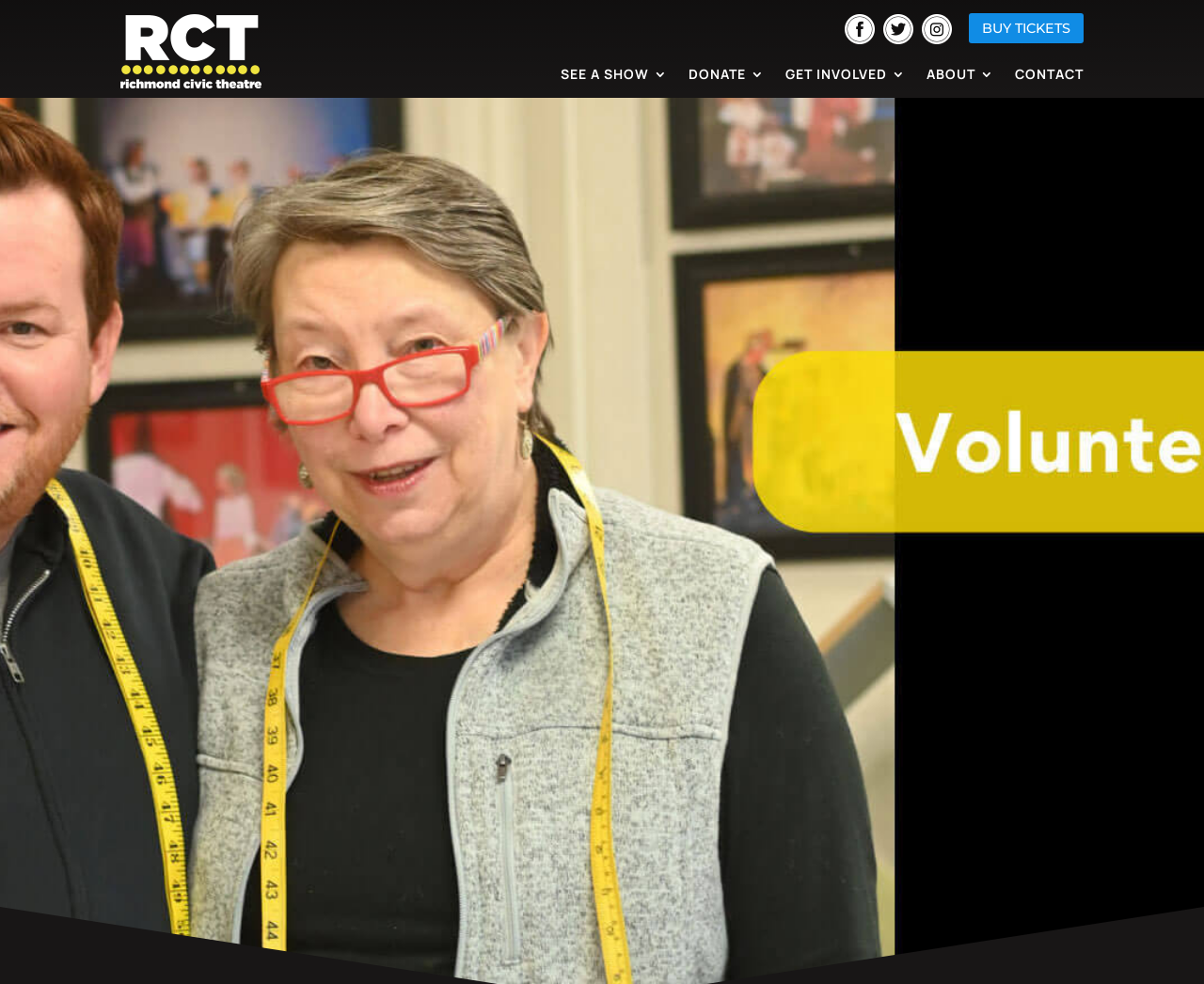Please determine the bounding box coordinates of the clickable area required to carry out the following instruction: "Click the SEE A SHOW link". The coordinates must be four float numbers between 0 and 1, represented as [left, top, right, bottom].

[0.466, 0.069, 0.555, 0.09]